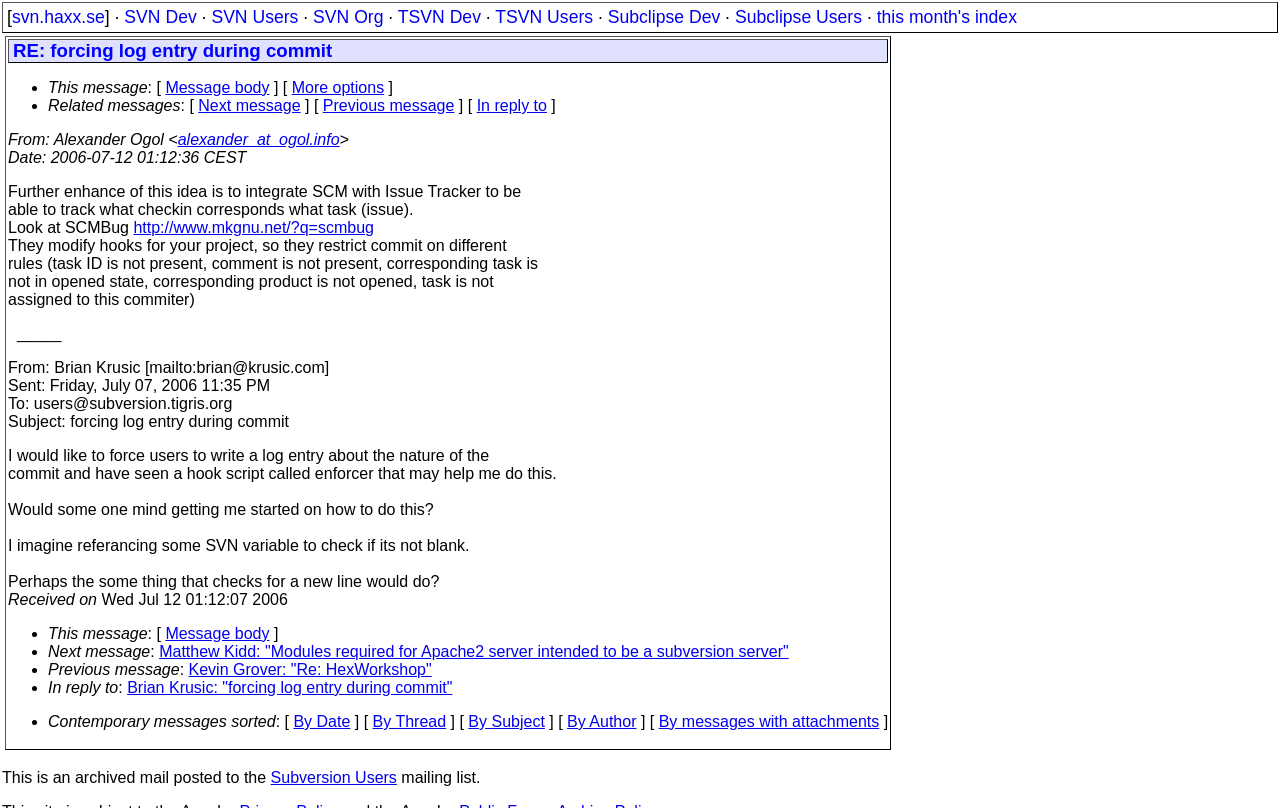Please find the bounding box coordinates of the element that you should click to achieve the following instruction: "Check the post from Brian Krusic". The coordinates should be presented as four float numbers between 0 and 1: [left, top, right, bottom].

[0.006, 0.444, 0.23, 0.465]